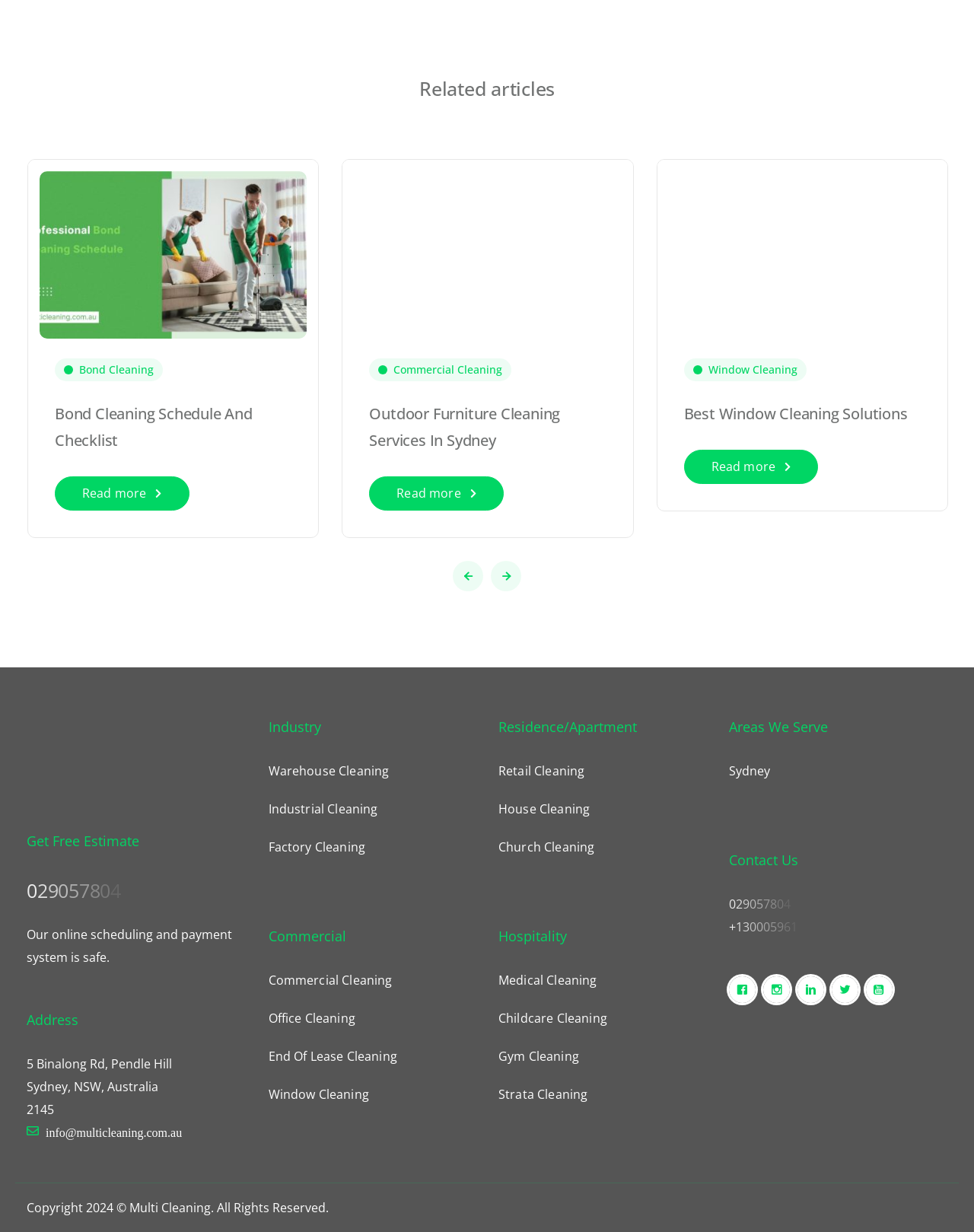Ascertain the bounding box coordinates for the UI element detailed here: "The Intent to Proceed". The coordinates should be provided as [left, top, right, bottom] with each value being a float between 0 and 1.

None